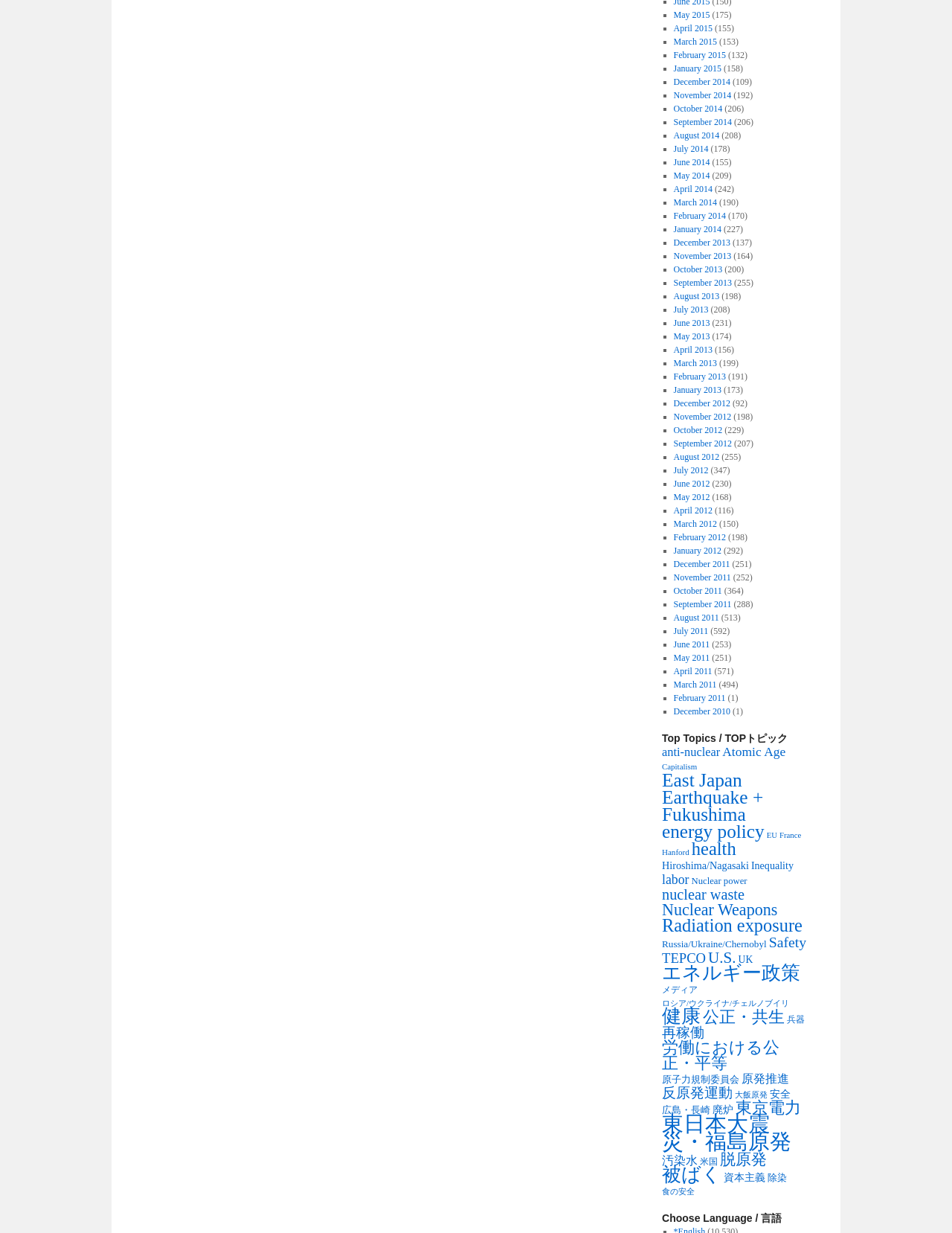What is the earliest month listed?
Based on the image, give a one-word or short phrase answer.

December 2013